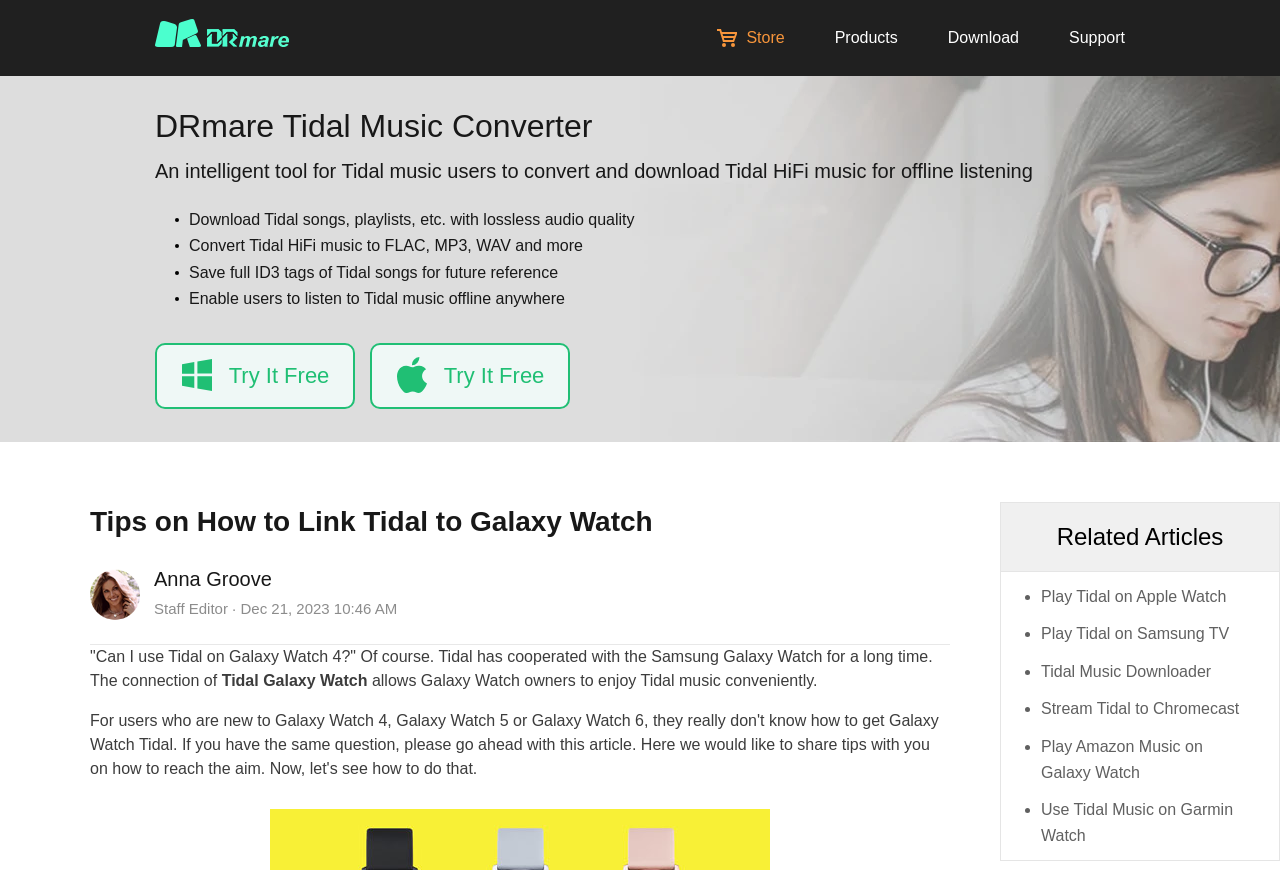Please identify the bounding box coordinates of the region to click in order to complete the task: "Click the logo". The coordinates must be four float numbers between 0 and 1, specified as [left, top, right, bottom].

[0.121, 0.022, 0.226, 0.054]